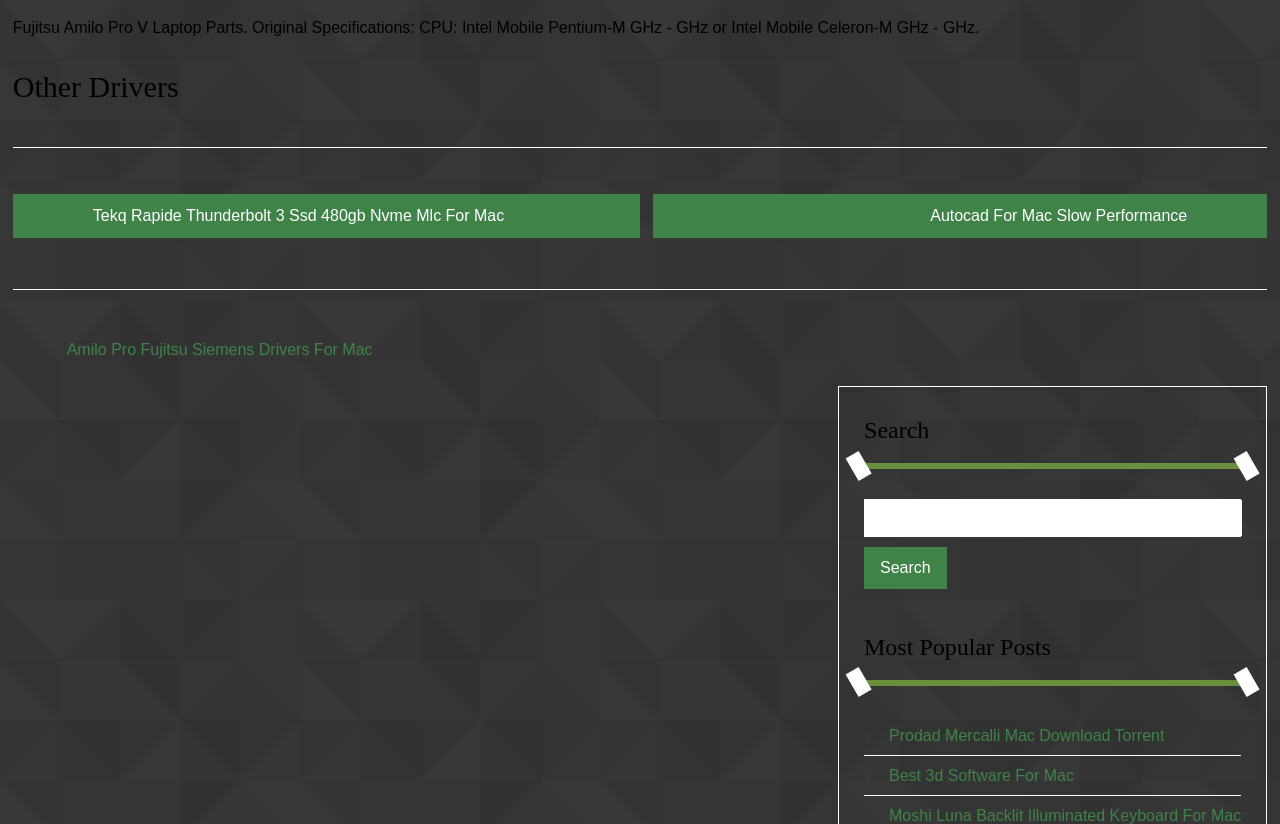Using the provided element description, identify the bounding box coordinates as (top-left x, top-left y, bottom-right x, bottom-right y). Ensure all values are between 0 and 1. Description: Prodad Mercalli Mac Download Torrent

[0.695, 0.882, 0.91, 0.902]